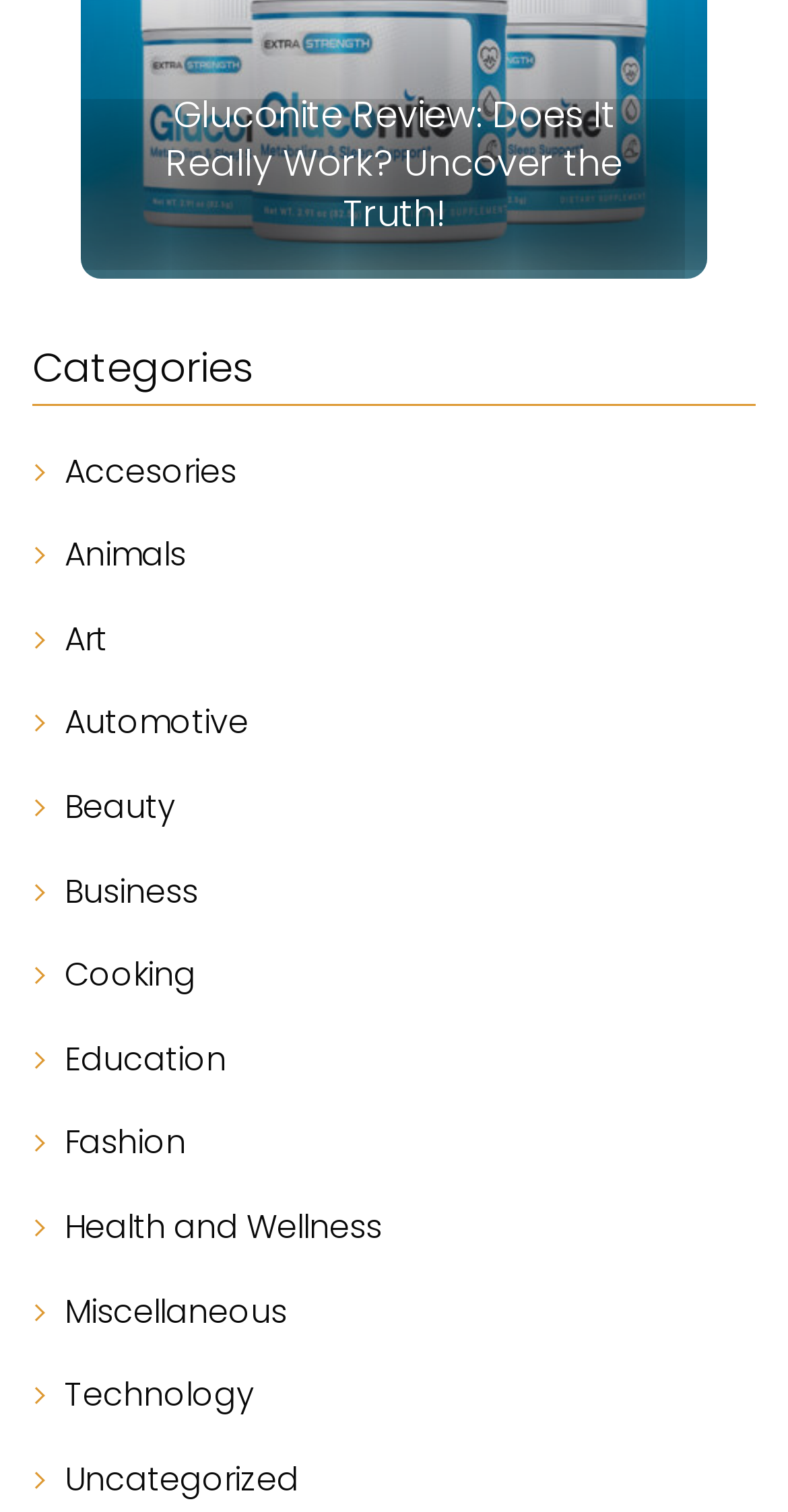Please pinpoint the bounding box coordinates for the region I should click to adhere to this instruction: "View Business".

[0.082, 0.573, 0.251, 0.607]